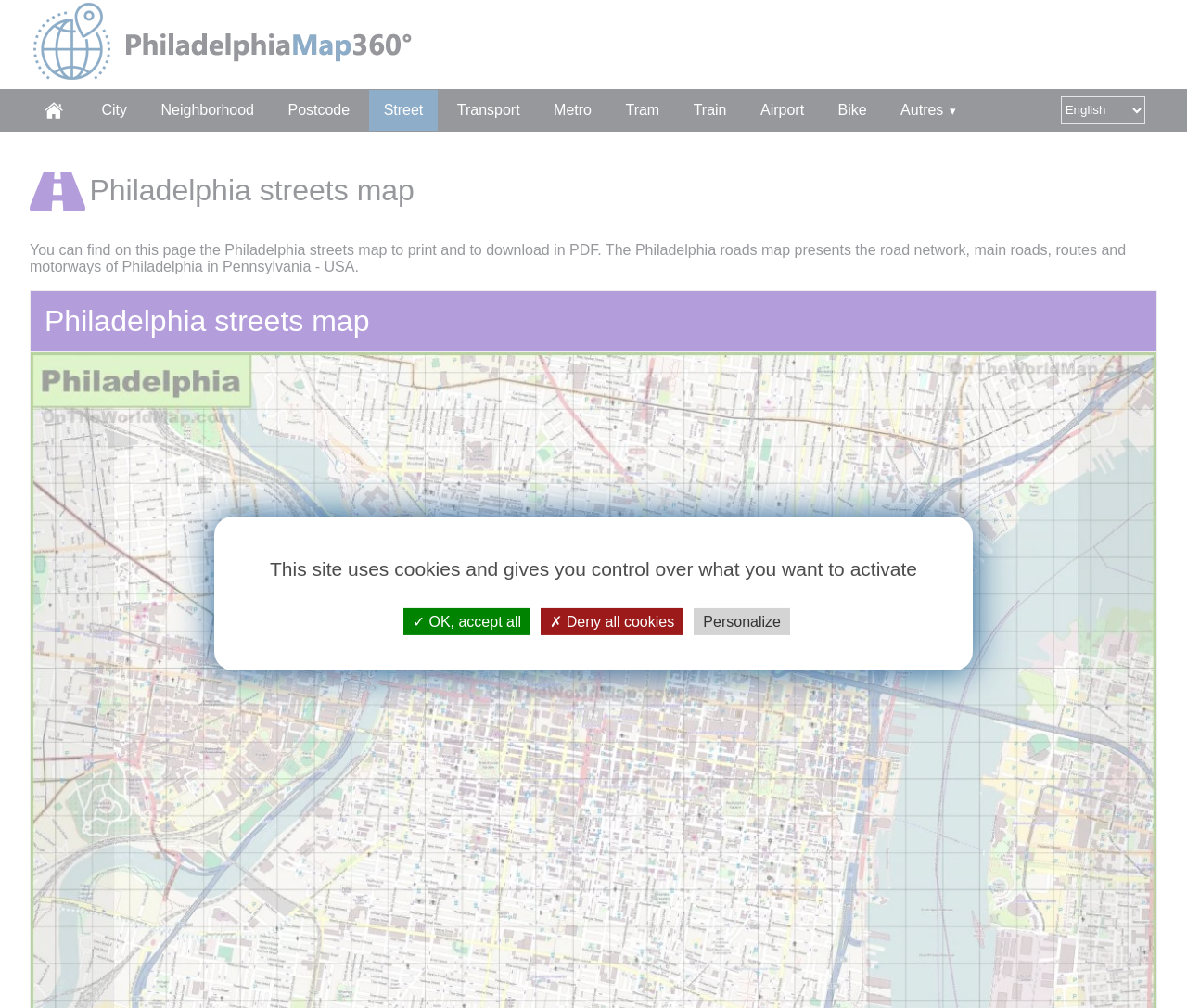Answer this question using a single word or a brief phrase:
What can be done with the map on this webpage?

Print and download in PDF